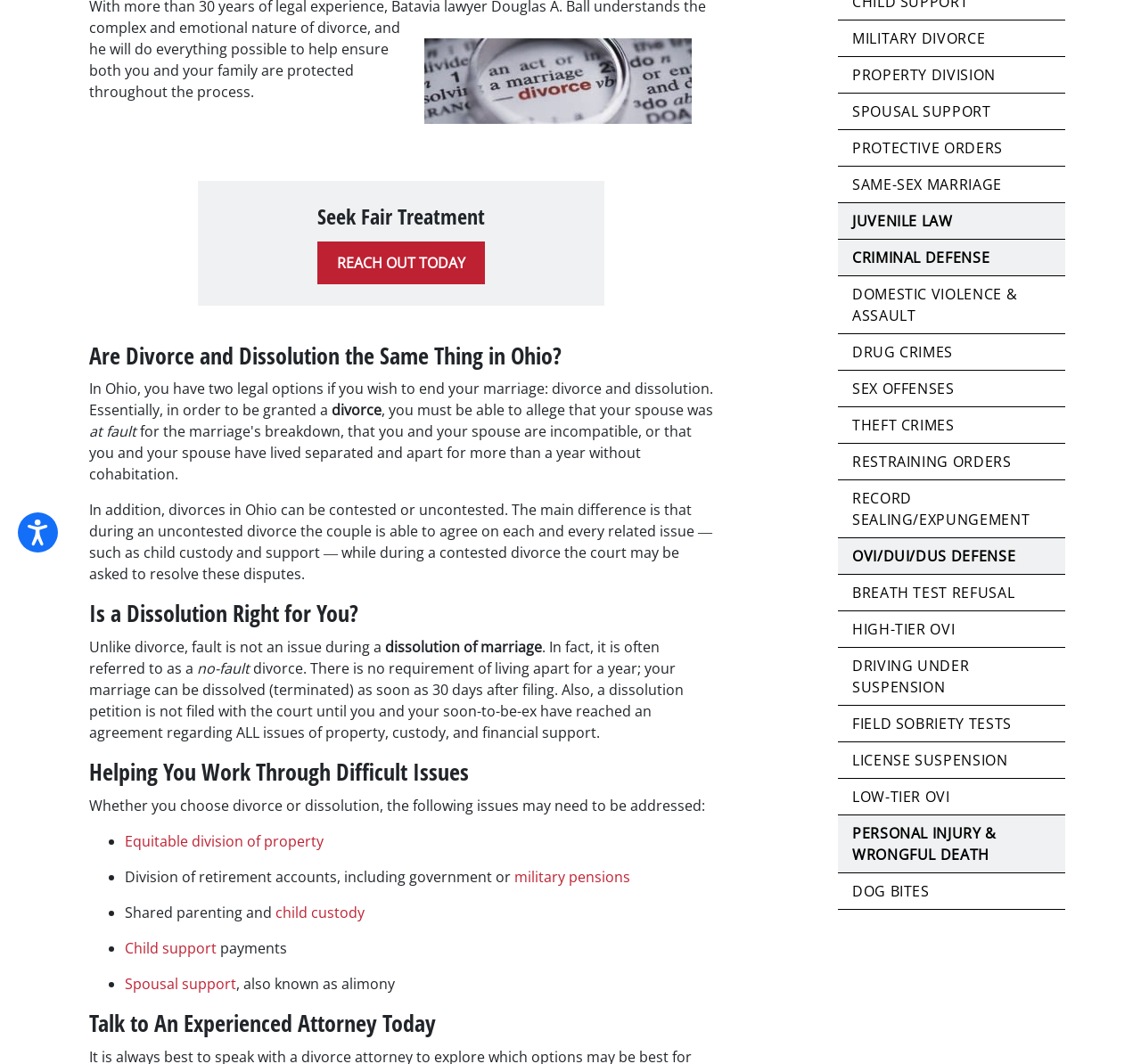Determine the bounding box for the UI element described here: "Personal Injury & Wrongful Death".

[0.747, 0.774, 0.873, 0.812]